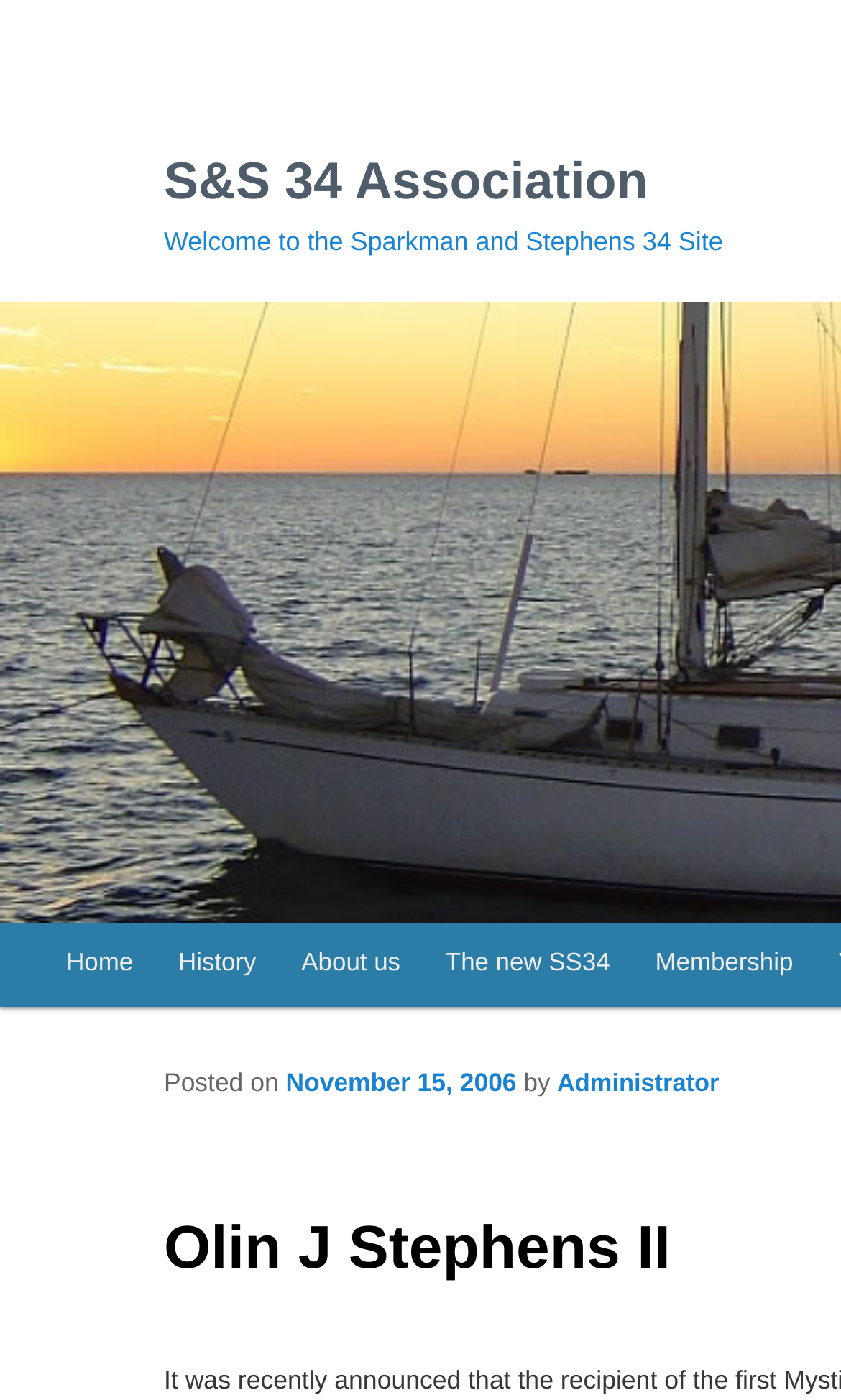What is the date of the posted article?
Refer to the image and provide a concise answer in one word or phrase.

November 15, 2006